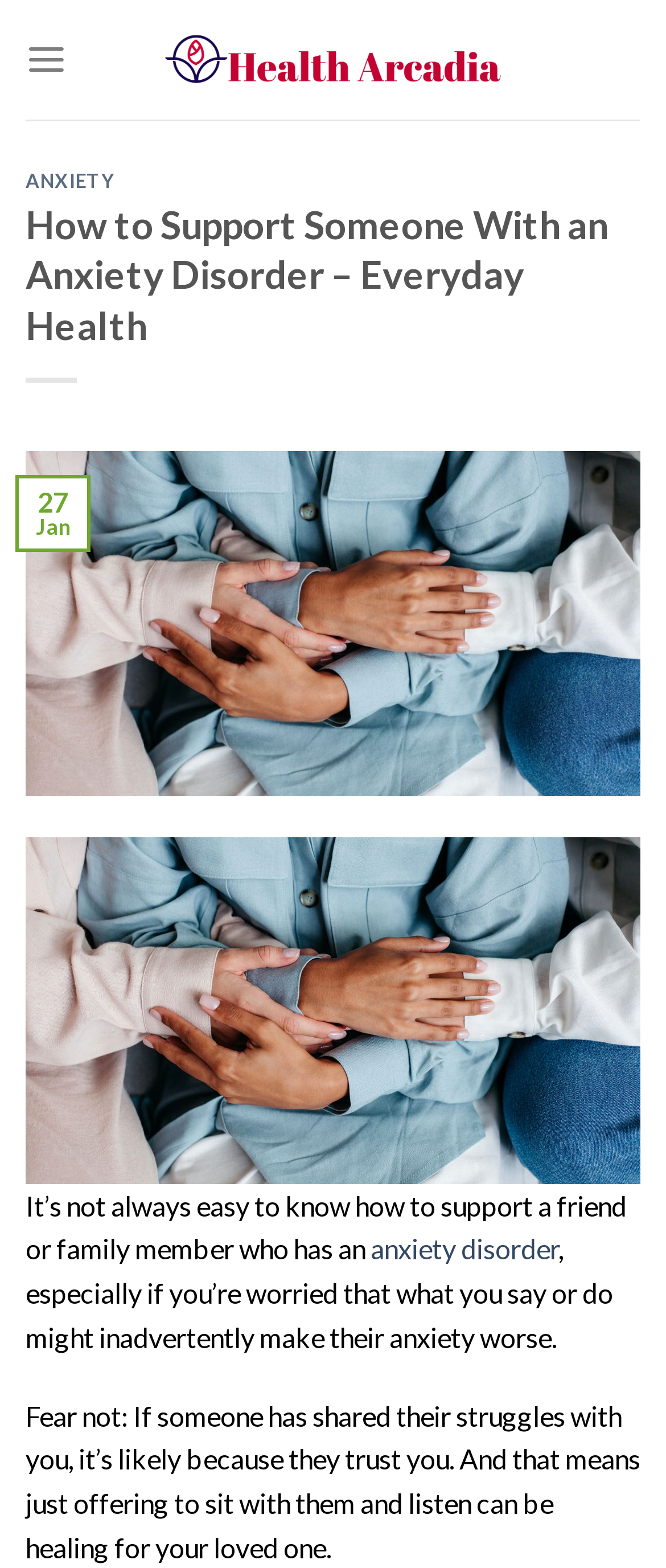Answer this question in one word or a short phrase: What is the tone of the article?

Supportive